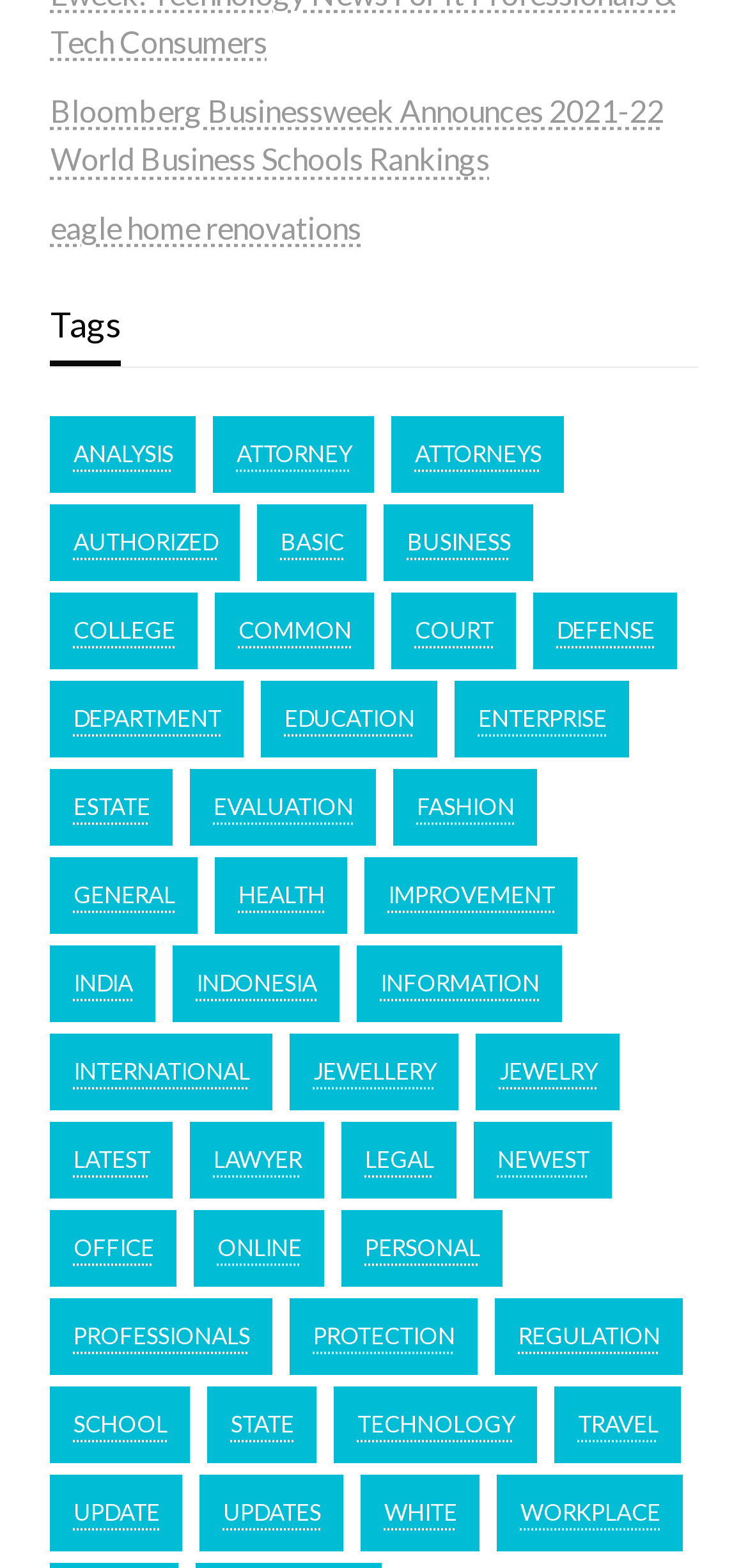What is the second tag on the webpage?
Can you provide a detailed and comprehensive answer to the question?

I found the second link element under the 'Tags' heading element, which has the text 'analysis'. Then, I looked at its corresponding StaticText element, which has the text 'ANALYSIS'.